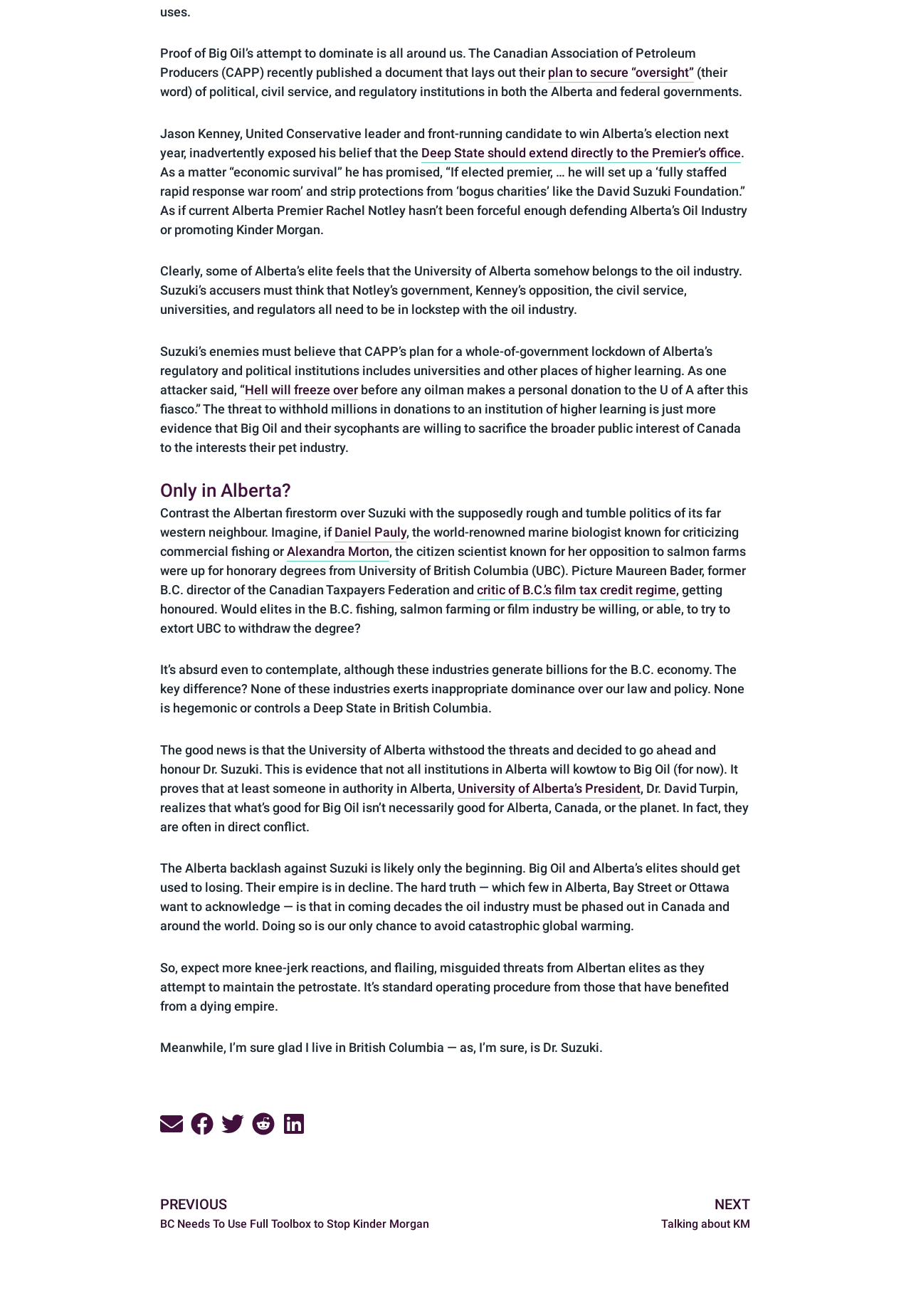Locate the bounding box coordinates of the clickable region necessary to complete the following instruction: "Click the 'NEXT Talking about KM' link". Provide the coordinates in the format of four float numbers between 0 and 1, i.e., [left, top, right, bottom].

[0.5, 0.908, 0.823, 0.937]